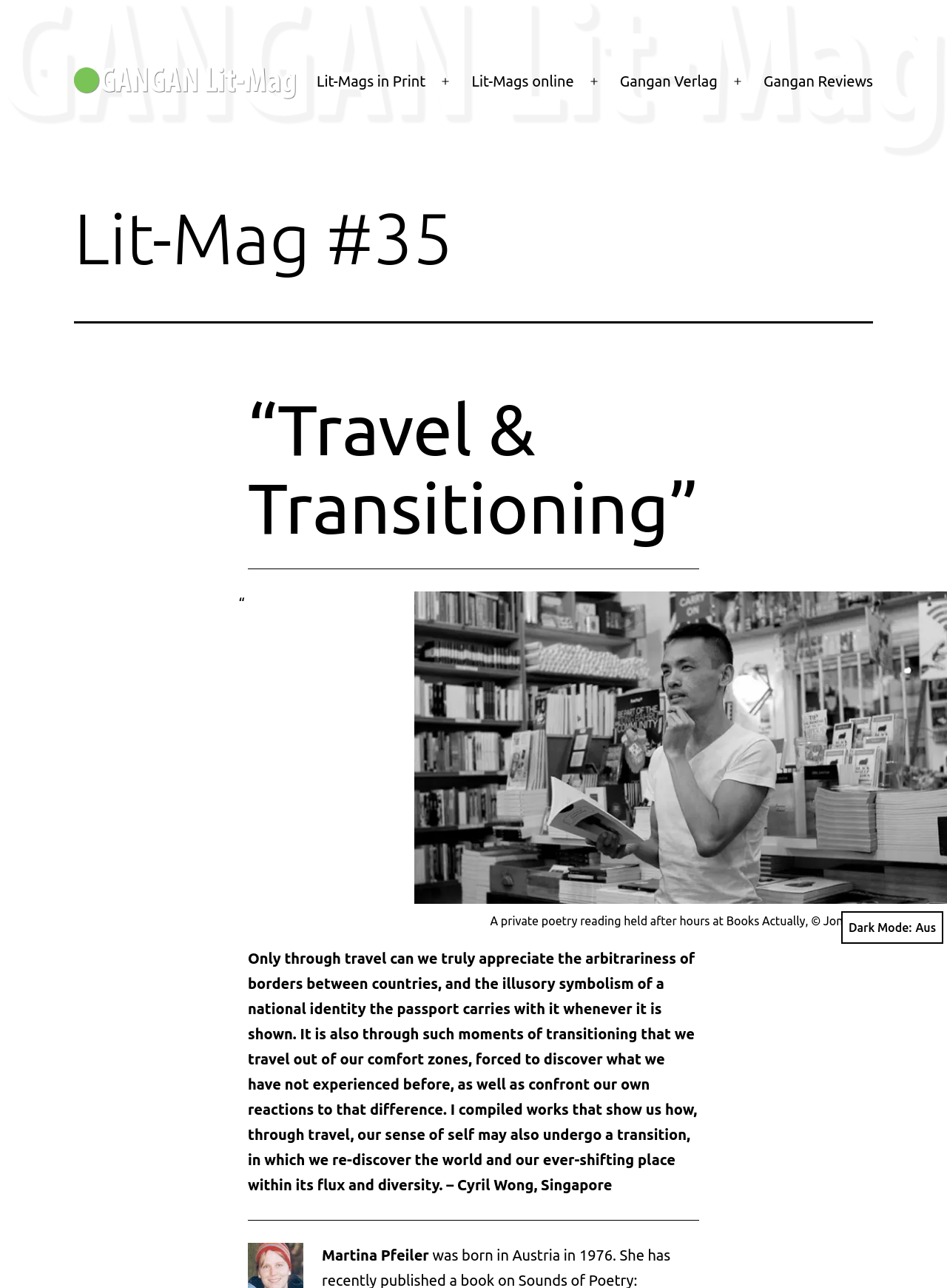Point out the bounding box coordinates of the section to click in order to follow this instruction: "Toggle Dark Mode".

[0.888, 0.707, 0.996, 0.733]